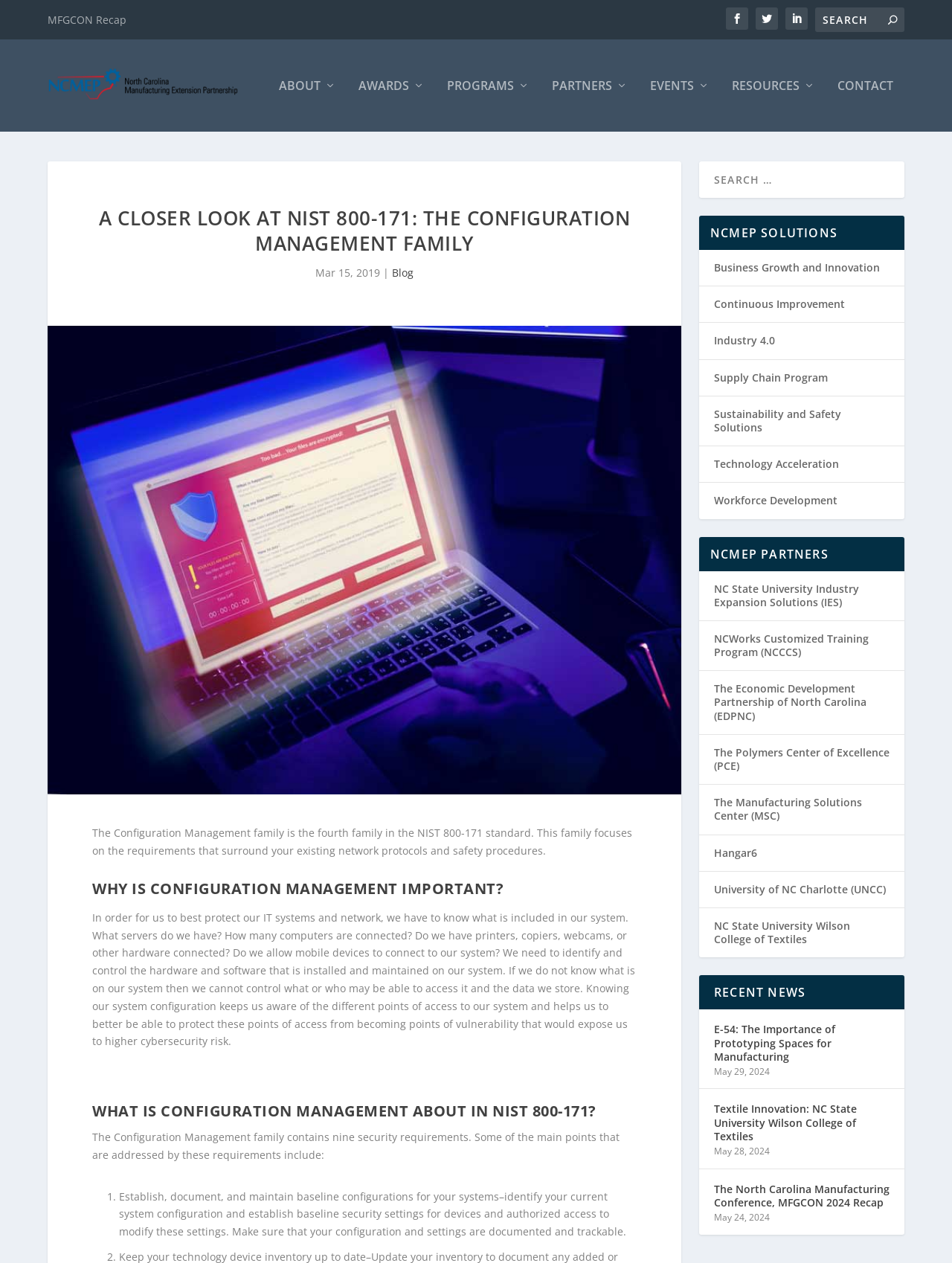Indicate the bounding box coordinates of the clickable region to achieve the following instruction: "Search for something."

[0.856, 0.006, 0.95, 0.025]